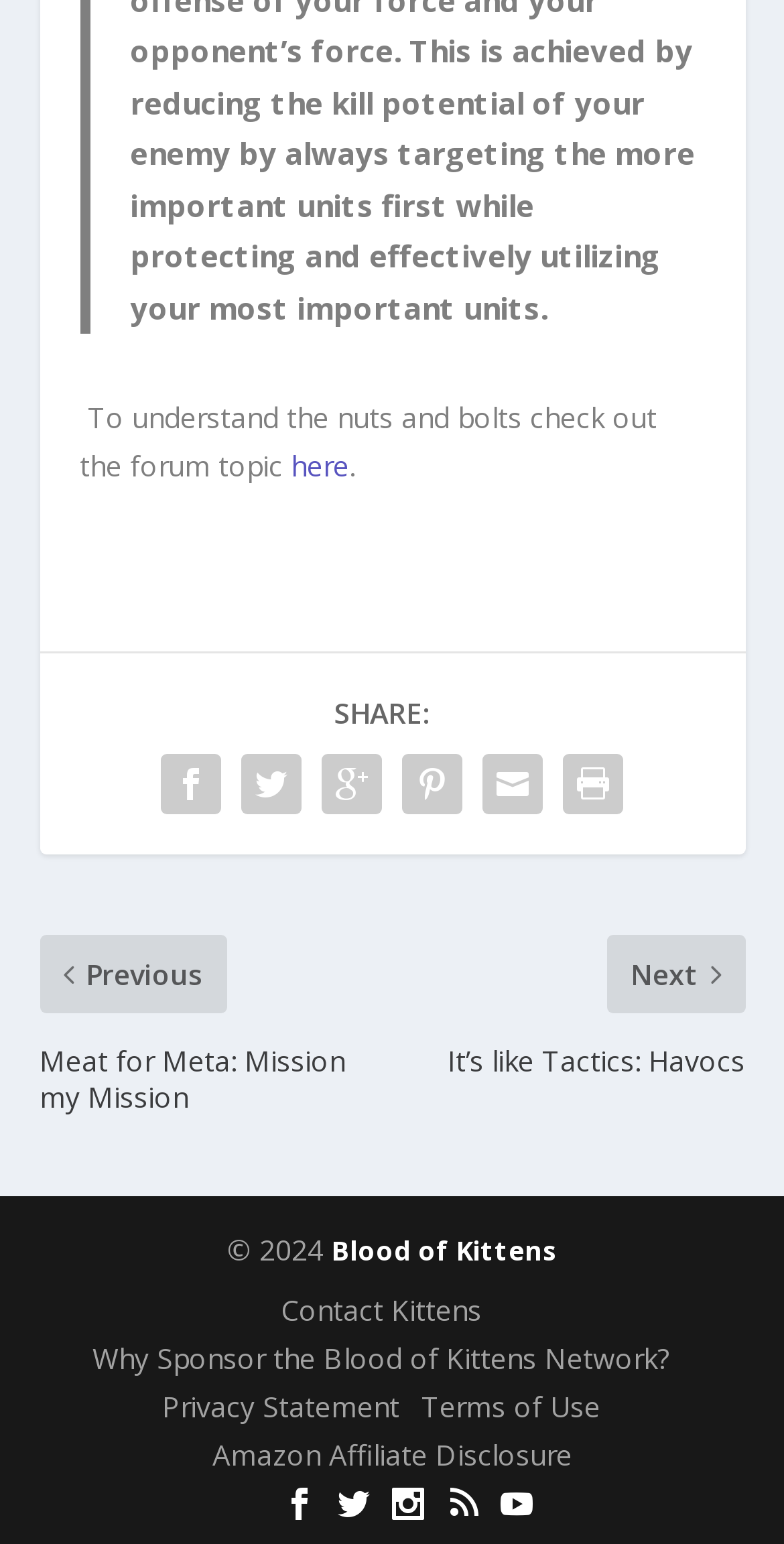What is the copyright year?
Look at the screenshot and give a one-word or phrase answer.

2024